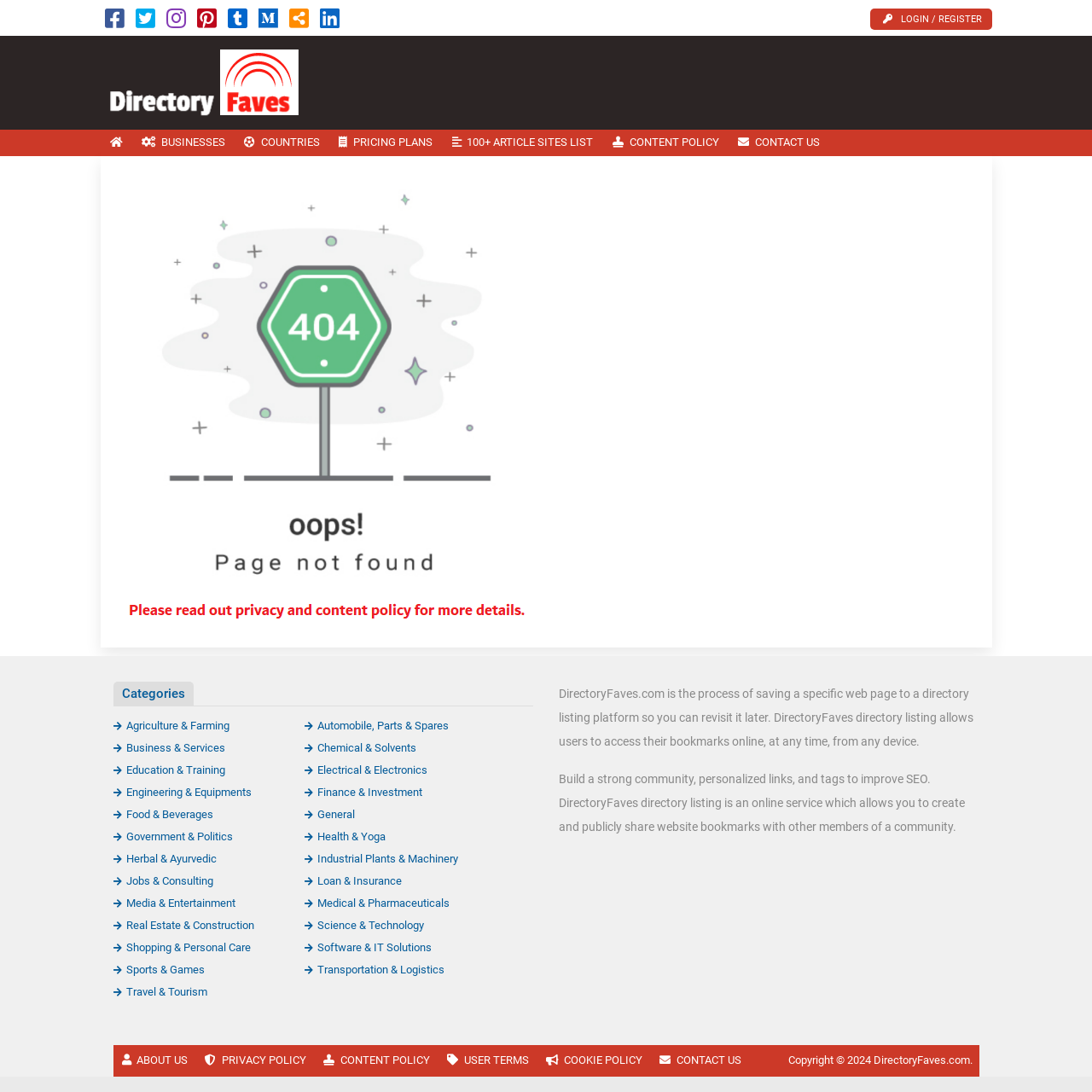Identify the bounding box coordinates for the UI element described by the following text: "Businesses". Provide the coordinates as four float numbers between 0 and 1, in the format [left, top, right, bottom].

[0.121, 0.119, 0.215, 0.143]